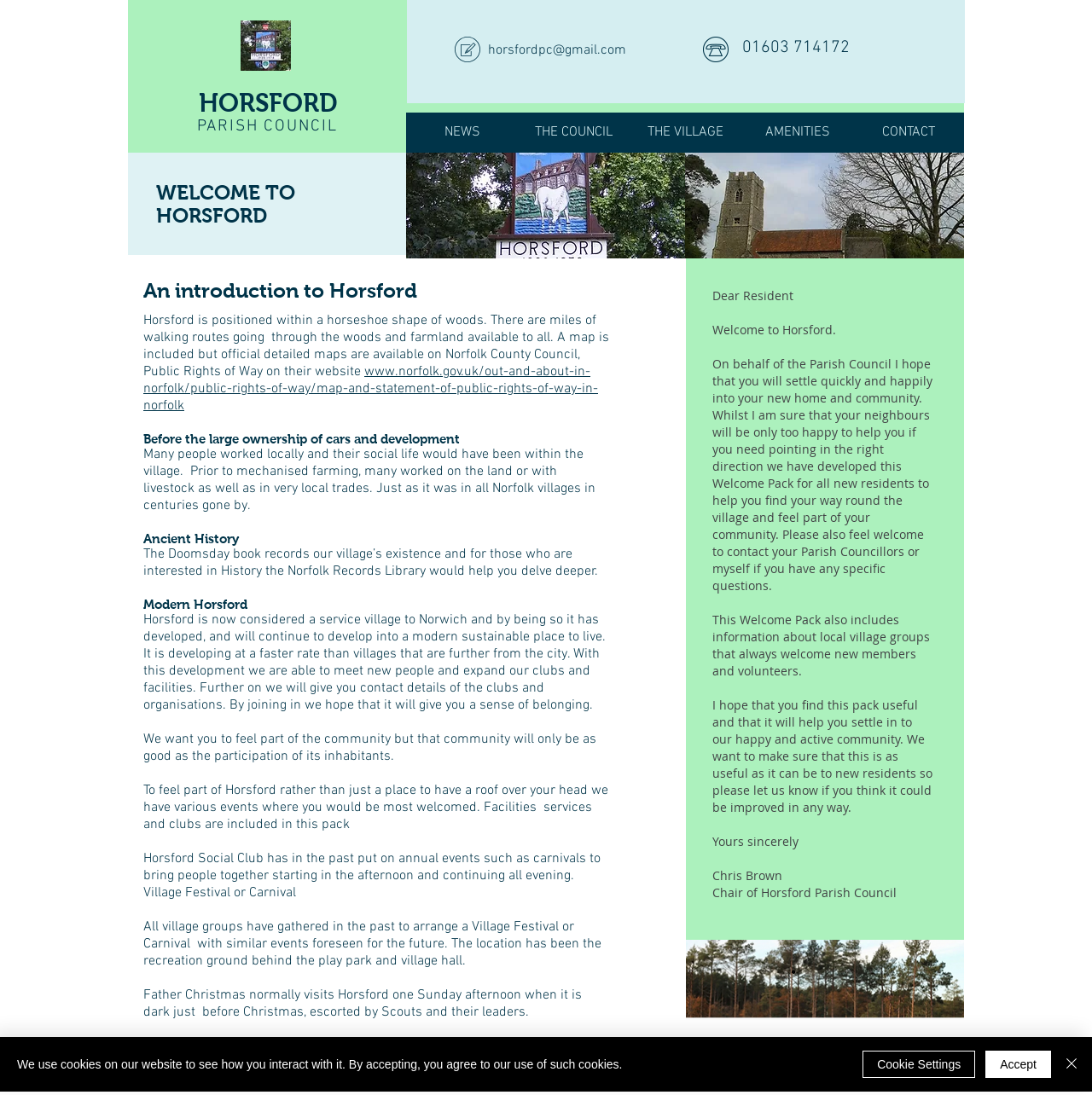Provide an in-depth caption for the contents of the webpage.

The webpage is the official website of Horsford Parish Council, welcoming visitors to the village of Horsford. At the top of the page, there is a village sign image with a link to "Horsford Village Sign". Below it, there is a heading "HORSFORD" with a link to the same text. Next to it, there is a link to "PARISH COUNCIL". 

On the top-right side of the page, there is a contact email "horsfordpc@gmail.com" and a phone number "01603 714172". Below it, there is a navigation menu with links to "NEWS", "THE COUNCIL", "THE VILLAGE", "AMENITIES", and "CONTACT". 

The main content of the page is divided into sections, each with a heading. The first section is "An introduction to Horsford", which describes the village's location and its walking routes. There is a link to a map on the Norfolk County Council website. 

The next section is "Before the large ownership of cars and development", which talks about the village's social life and local trades in the past. This is followed by sections on "Ancient History", "Modern Horsford", and various events and activities in the village, such as carnivals, village festivals, and fireworks displays. 

On the right side of the page, there is a section with a heading "Woods around Horsford" and an image of the woods. Below it, there is a matrix gallery with two images, one of the Horsford Village Sign and the other of All Saints Church. 

Further down the page, there is a welcome message from the Parish Council, addressed to new residents, with information about the village and its community. The message is followed by a section with information about local village groups and a note from the Chair of Horsford Parish Council. 

At the very bottom of the page, there is a cookie alert with buttons to accept, adjust cookie settings, or close the alert.